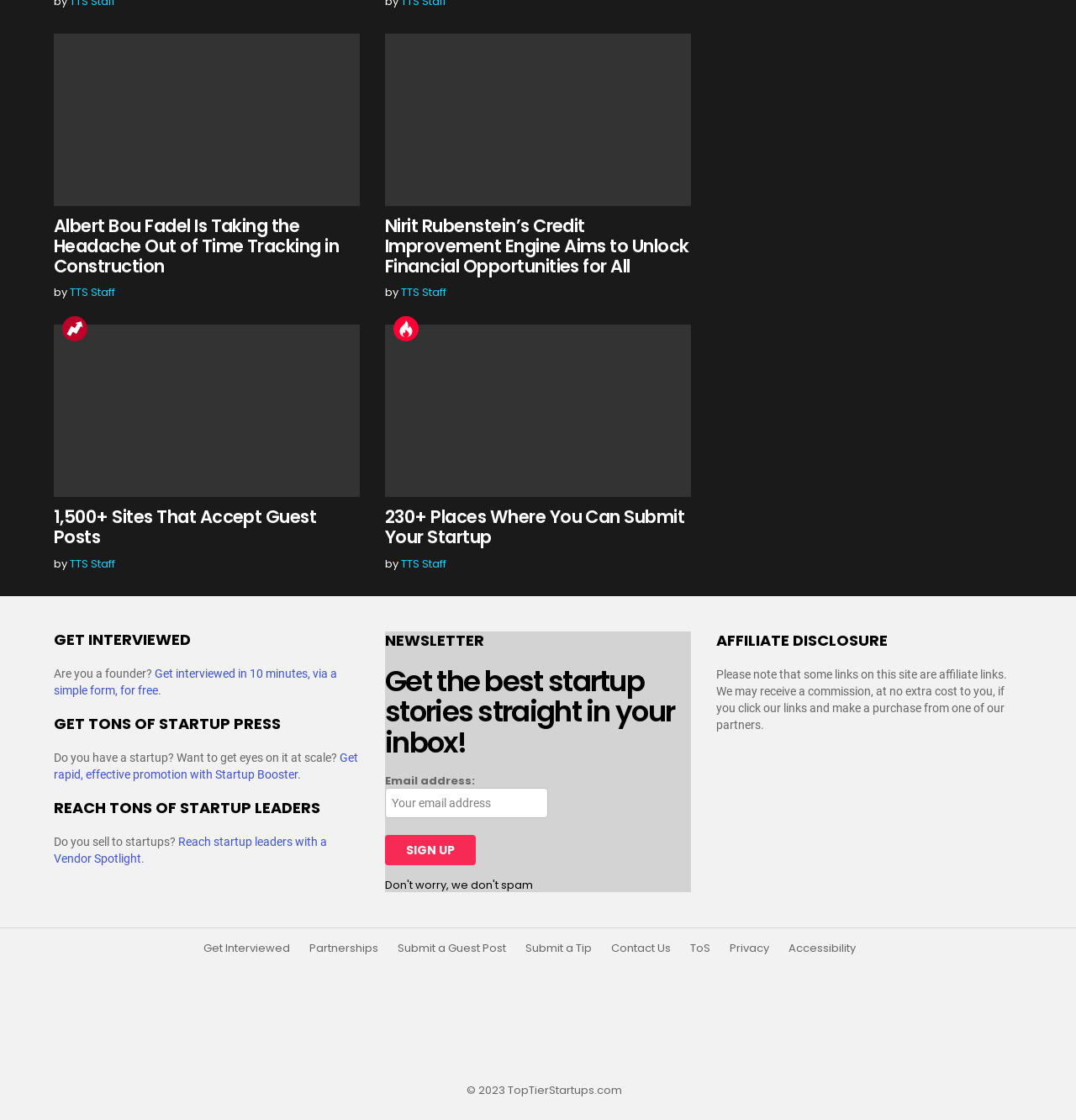Find the bounding box coordinates of the area to click in order to follow the instruction: "Enter your email address in the newsletter subscription box".

[0.358, 0.703, 0.509, 0.73]